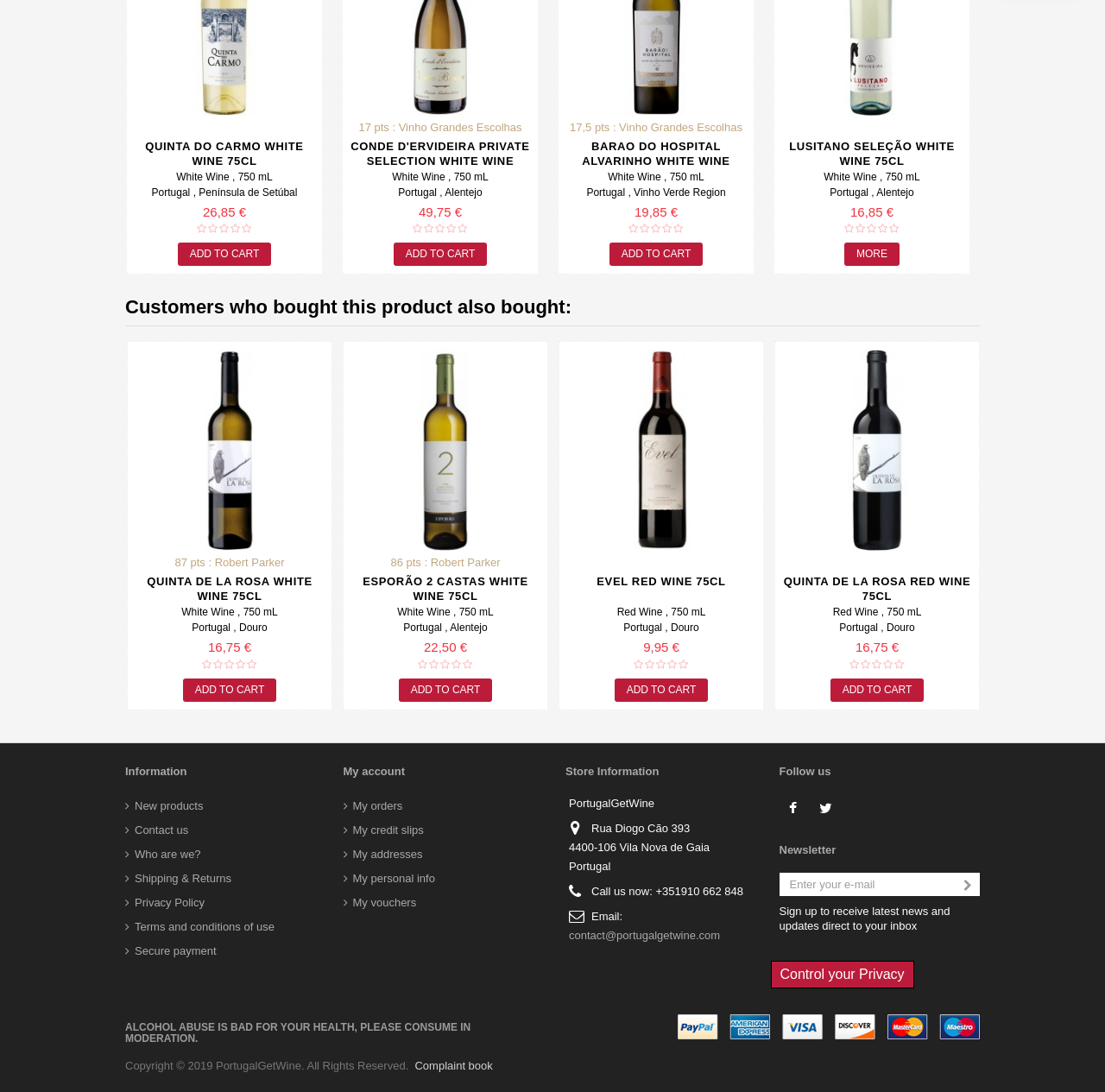How many white wines are listed on this page?
Please answer the question with as much detail as possible using the screenshot.

I counted the number of white wine products listed on the page, which are Quinta do Carmo White Wine 75CL, Conde d'Ervideira Private Selection White Wine 75CL, Barao do Hospital Alvarinho White Wine 75CL, and Lusitano Selecção White Wine 75CL.